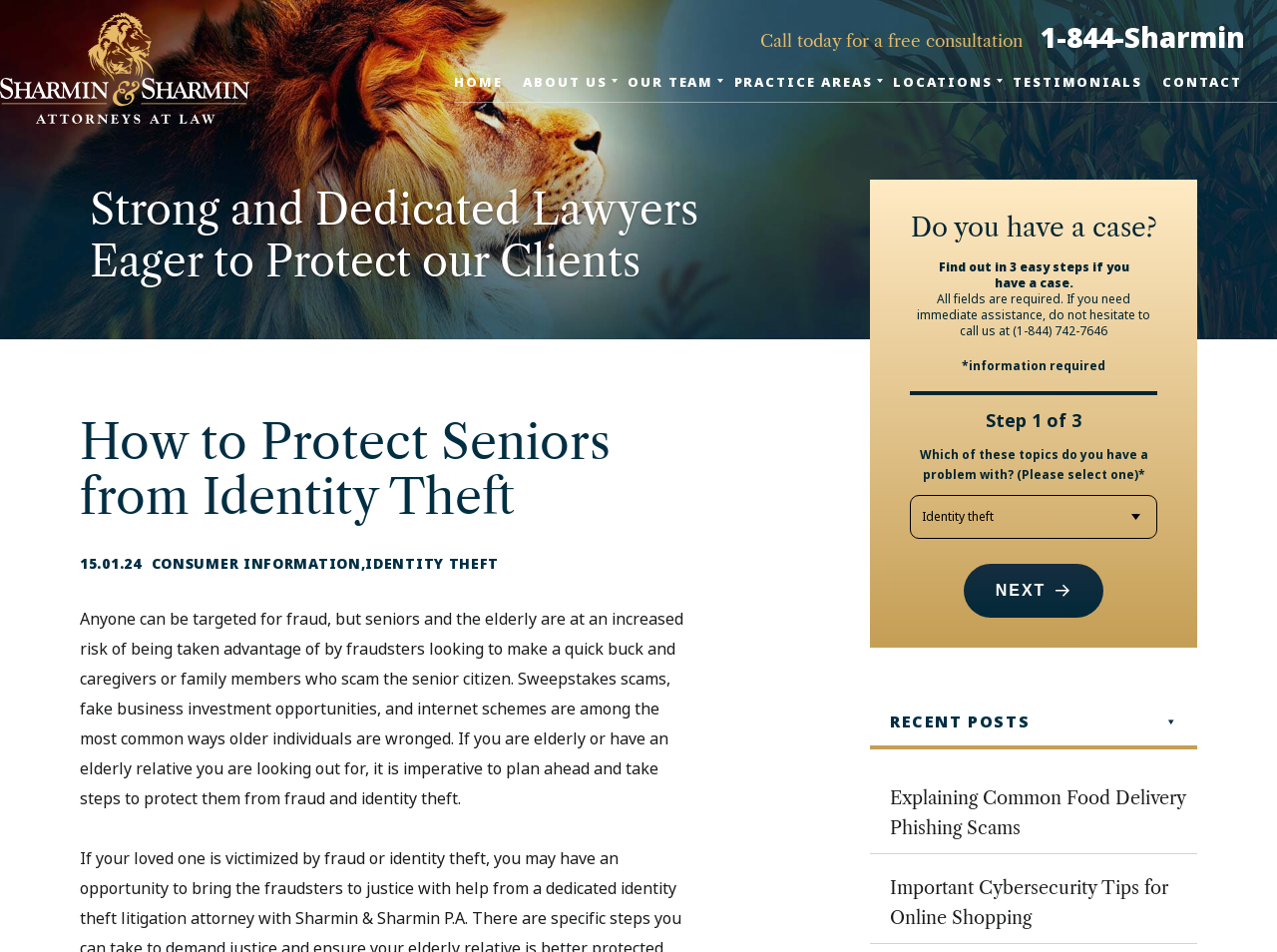Using the format (top-left x, top-left y, bottom-right x, bottom-right y), and given the element description, identify the bounding box coordinates within the screenshot: Next

[0.754, 0.592, 0.864, 0.649]